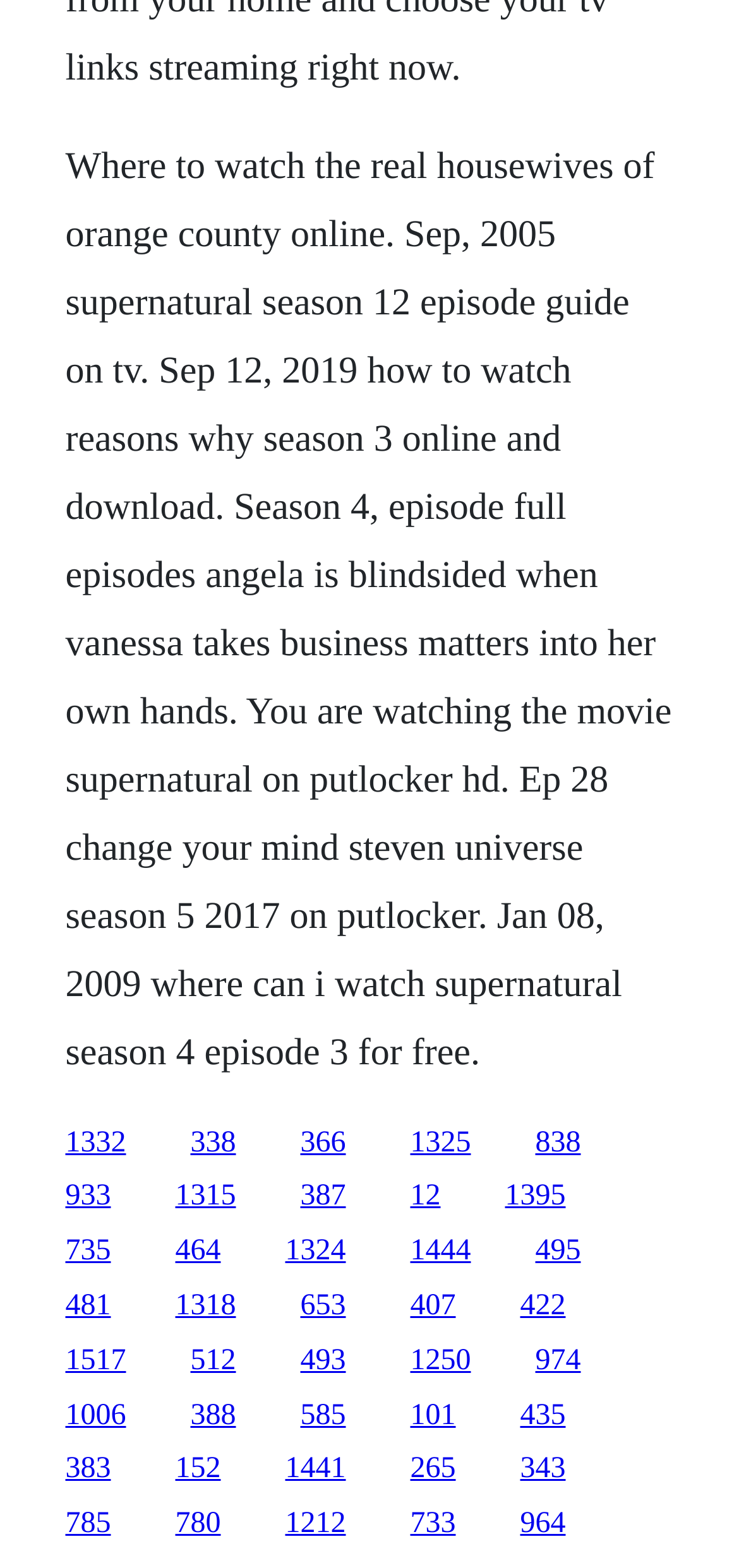What is the platform mentioned for watching TV shows?
Analyze the screenshot and provide a detailed answer to the question.

The webpage mentions 'putlocker hd' as a platform for watching TV shows, specifically in the phrase 'you are watching the movie Supernatural on putlocker hd'.